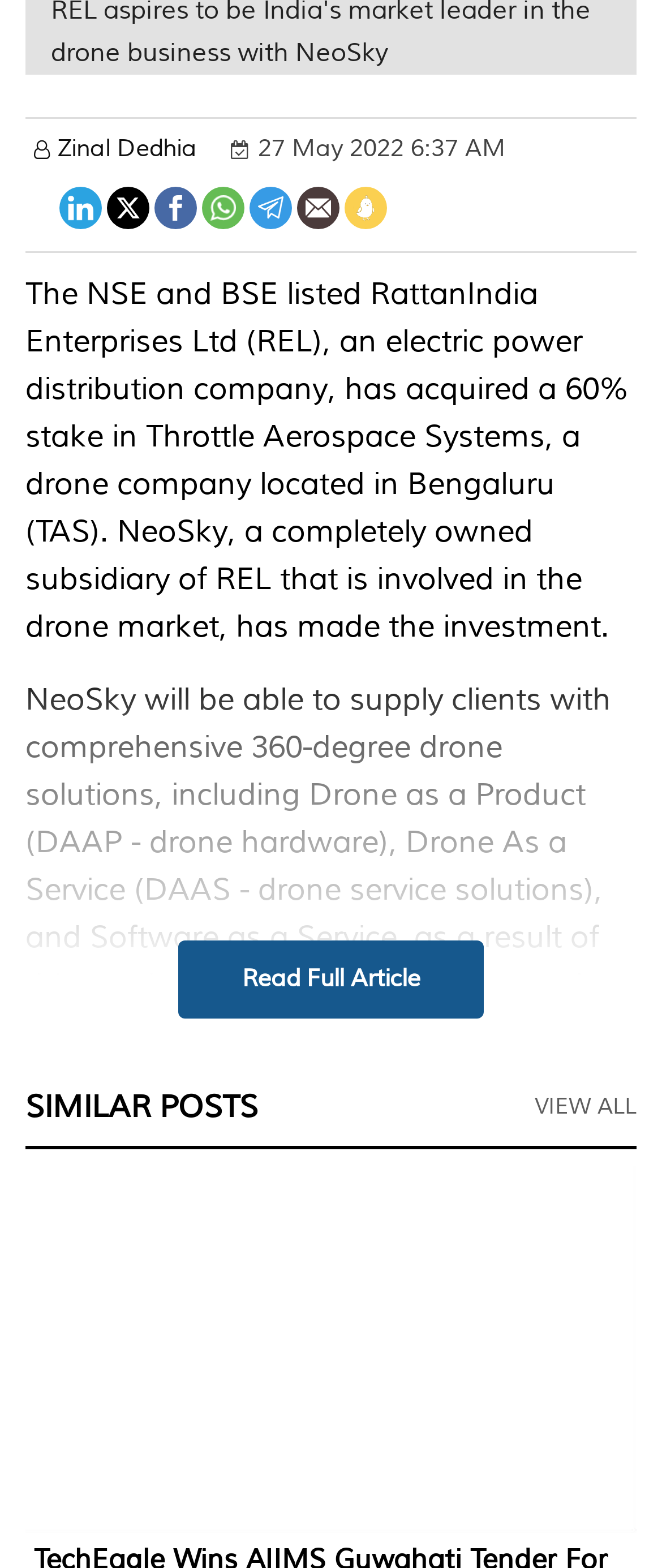Provide the bounding box coordinates of the HTML element described as: "Zinal Dedhia". The bounding box coordinates should be four float numbers between 0 and 1, i.e., [left, top, right, bottom].

[0.051, 0.085, 0.297, 0.104]